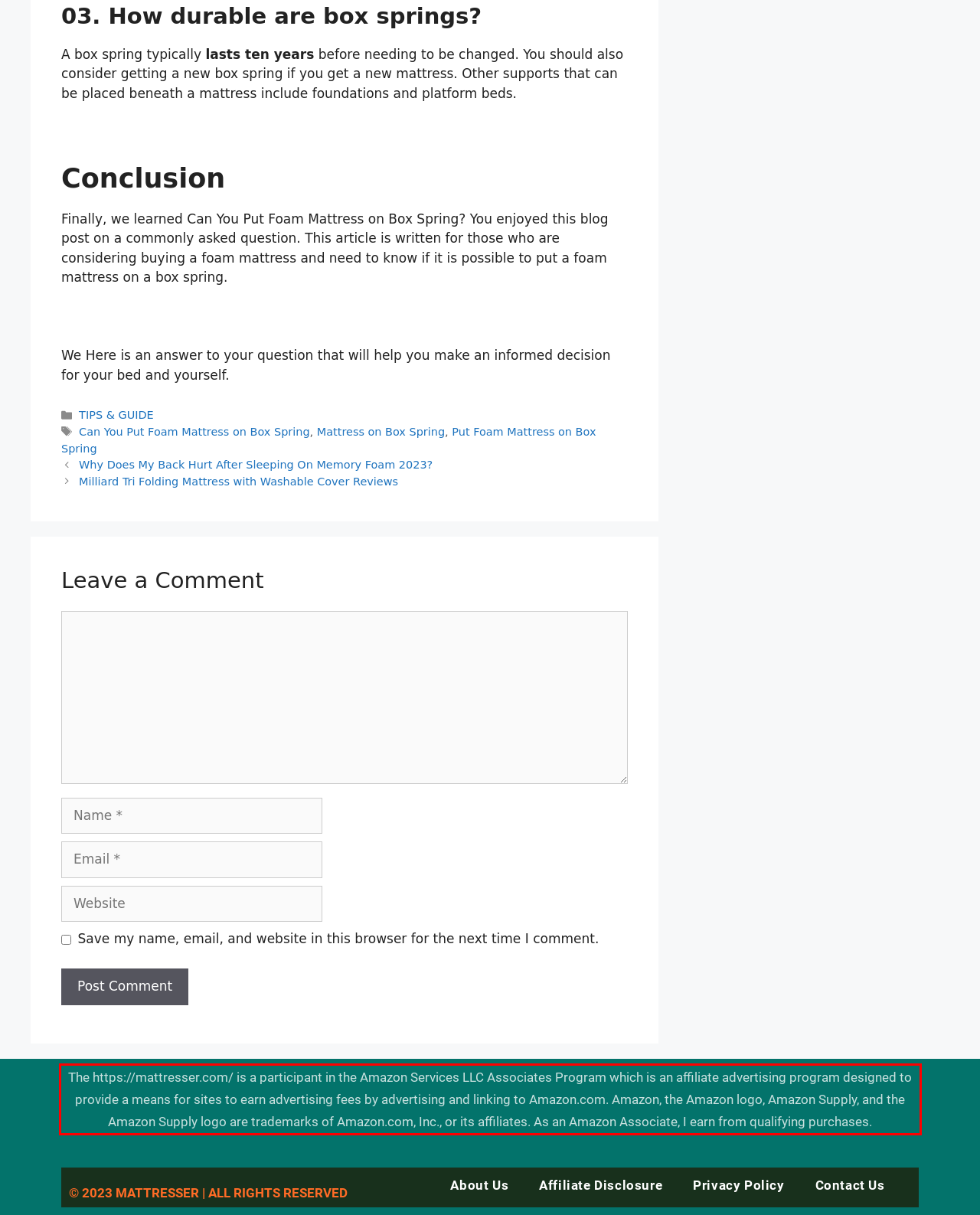Observe the screenshot of the webpage, locate the red bounding box, and extract the text content within it.

The https://mattresser.com/ is a participant in the Amazon Services LLC Associates Program which is an affiliate advertising program designed to provide a means for sites to earn advertising fees by advertising and linking to Amazon.com. Amazon, the Amazon logo, Amazon Supply, and the Amazon Supply logo are trademarks of Amazon.com, Inc., or its affiliates. As an Amazon Associate, I earn from qualifying purchases.